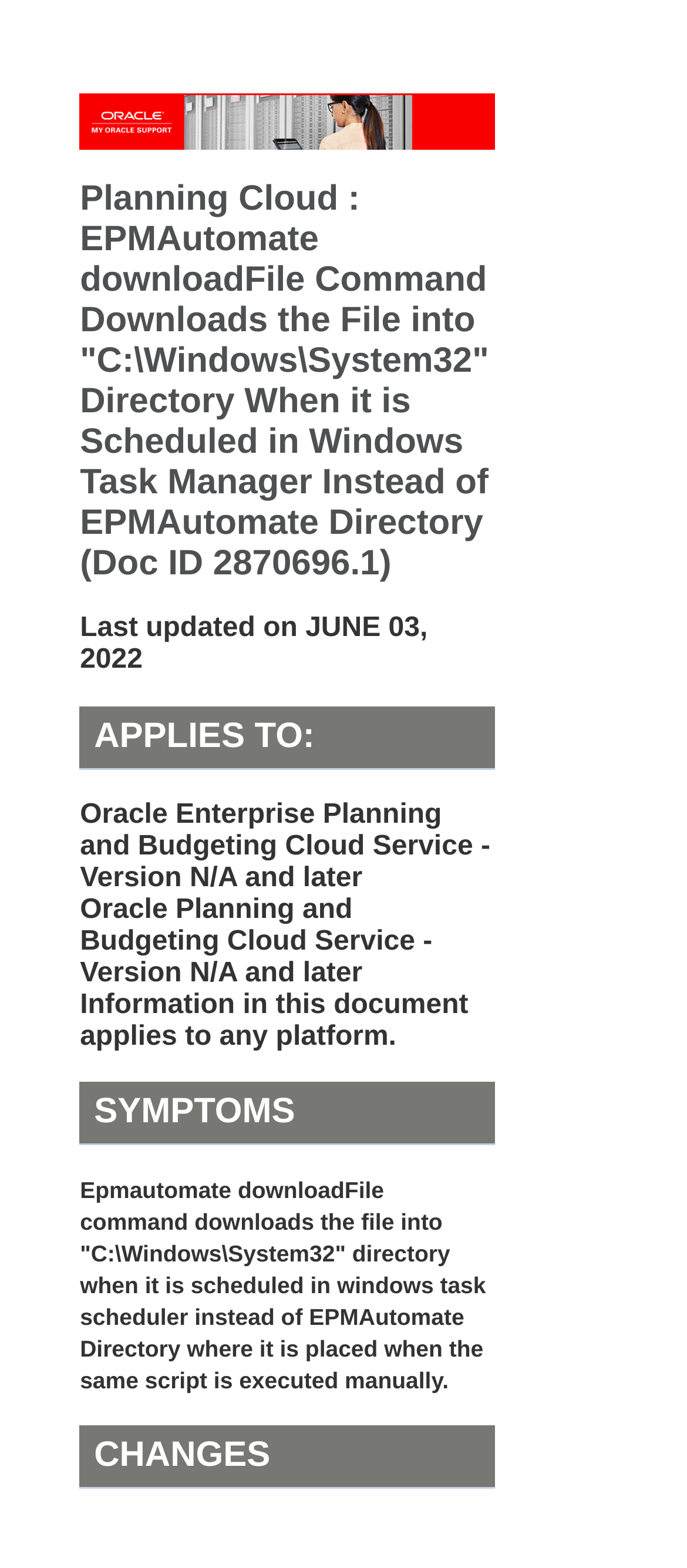How many platforms does the information in this document apply to?
Using the image as a reference, answer the question in detail.

The platform information can be found in the static text element that contains the text 'Information in this document applies to any platform.', which is located in the 'APPLIES TO:' section of the article.